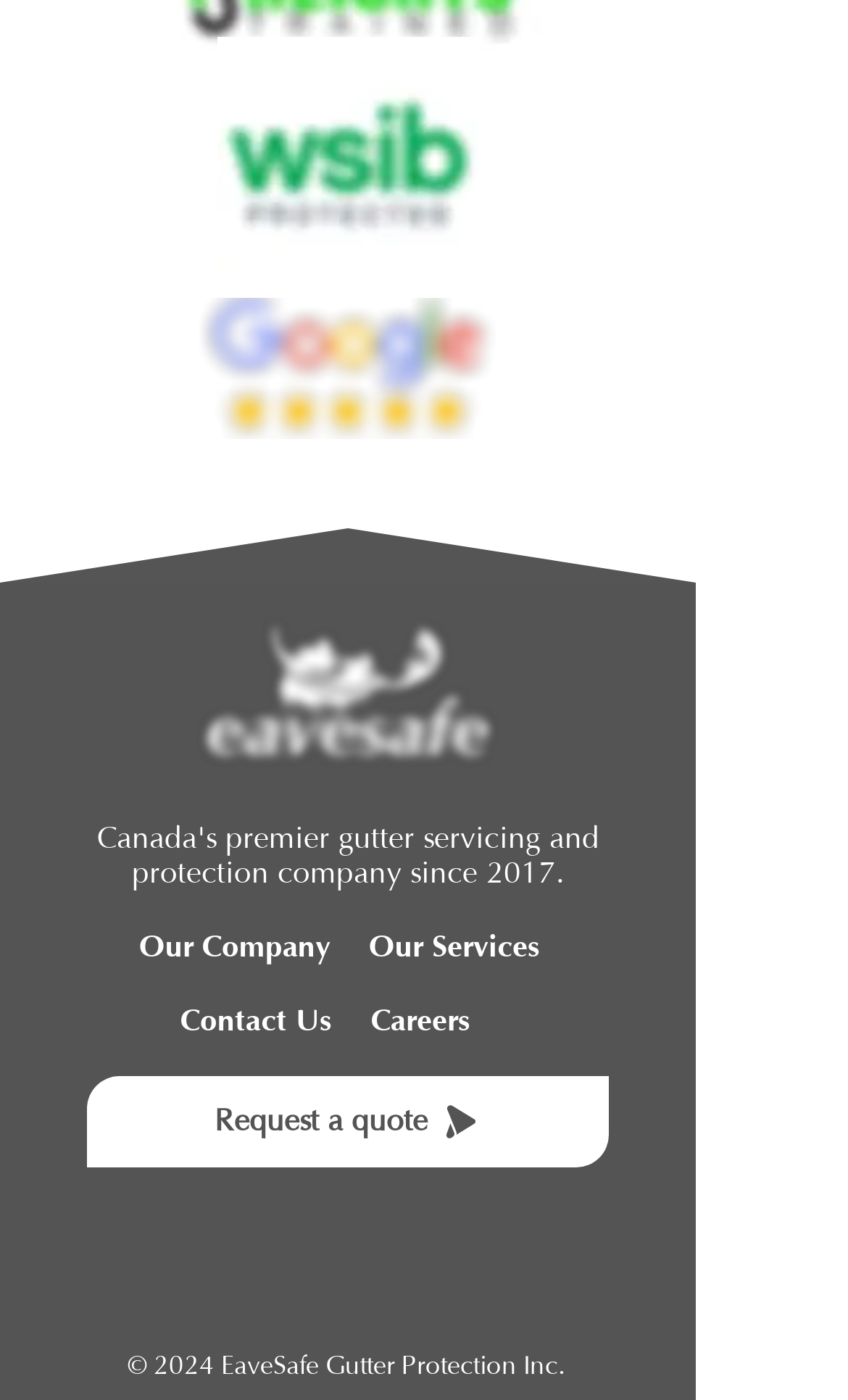Could you indicate the bounding box coordinates of the region to click in order to complete this instruction: "Request a quote".

[0.103, 0.769, 0.718, 0.834]